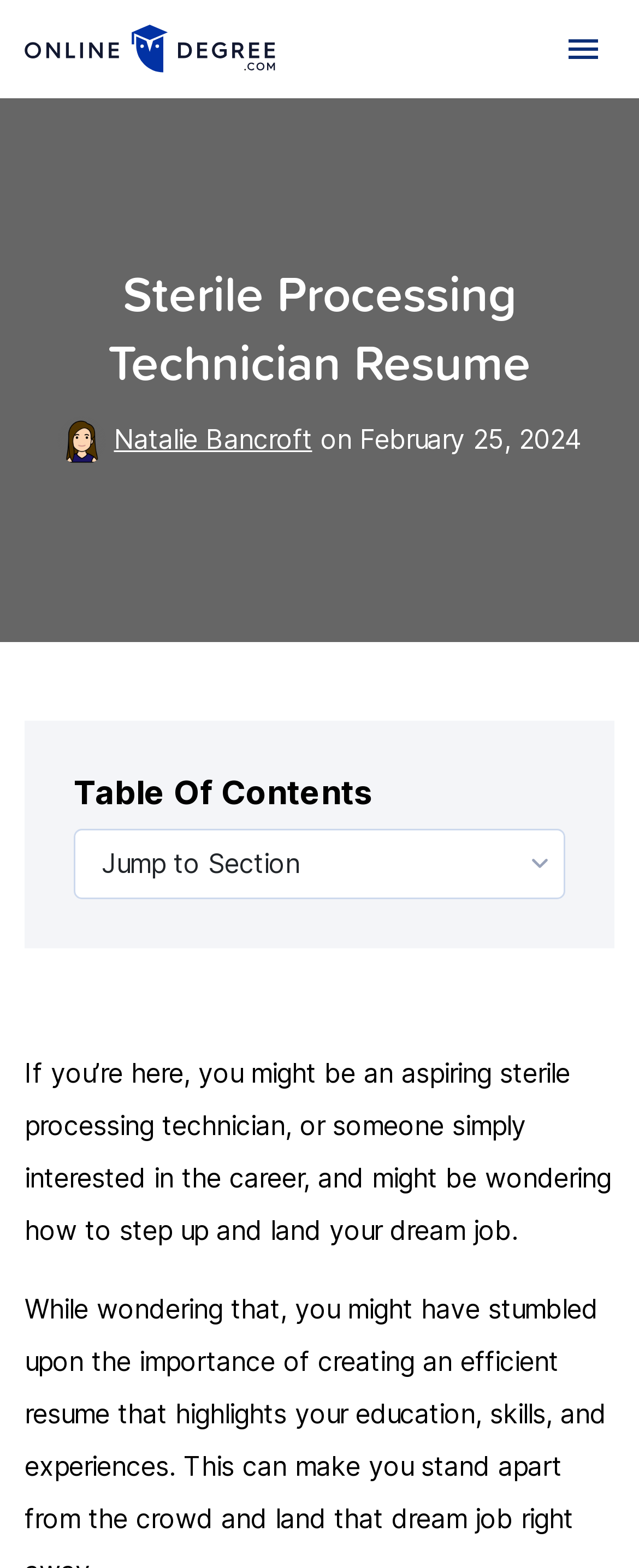Locate the UI element that matches the description Natalie Bancroft in the webpage screenshot. Return the bounding box coordinates in the format (top-left x, top-left y, bottom-right x, bottom-right y), with values ranging from 0 to 1.

[0.178, 0.268, 0.488, 0.294]